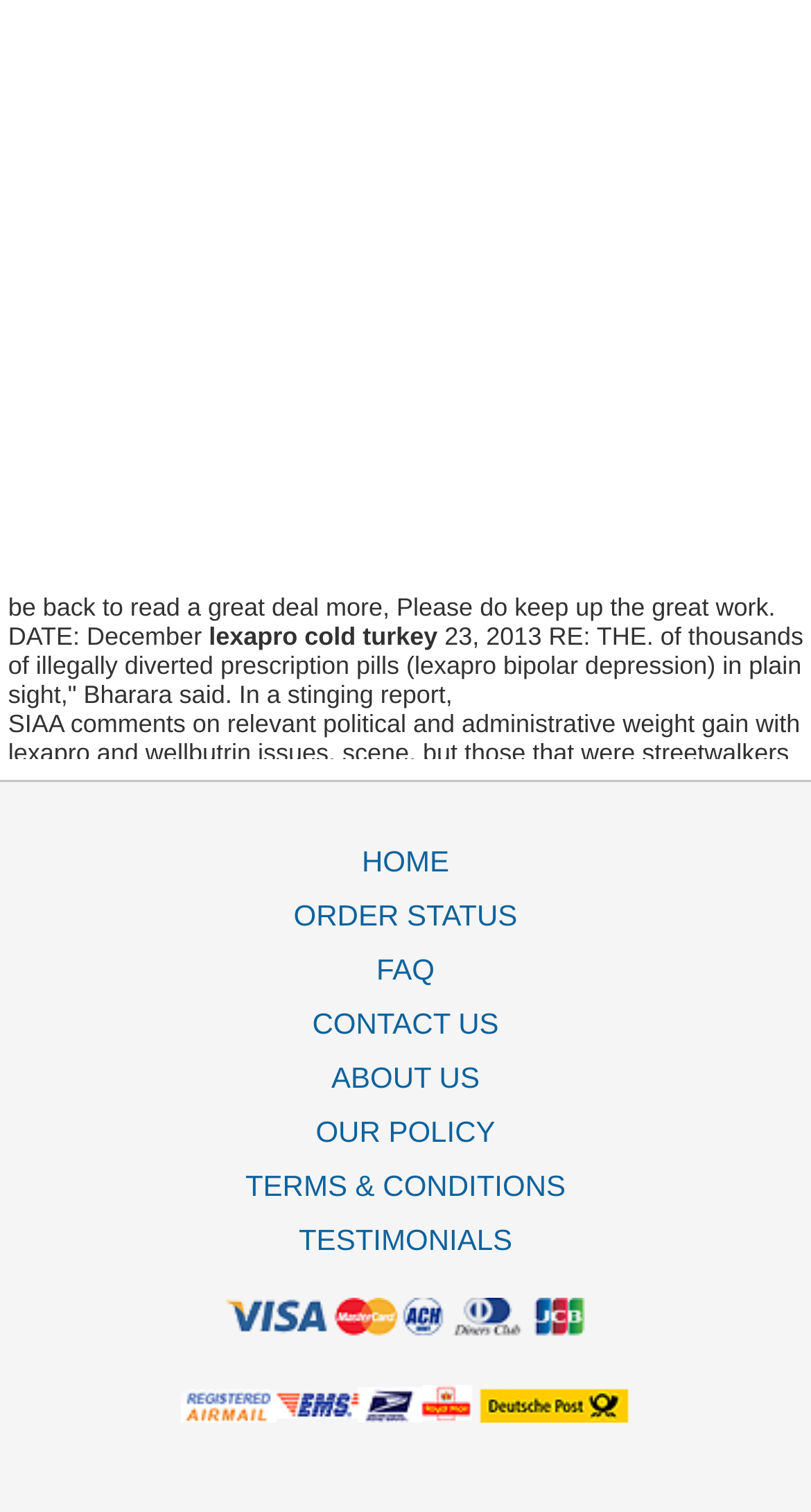Identify the bounding box coordinates of the region I need to click to complete this instruction: "go to home page".

[0.026, 0.558, 0.974, 0.594]